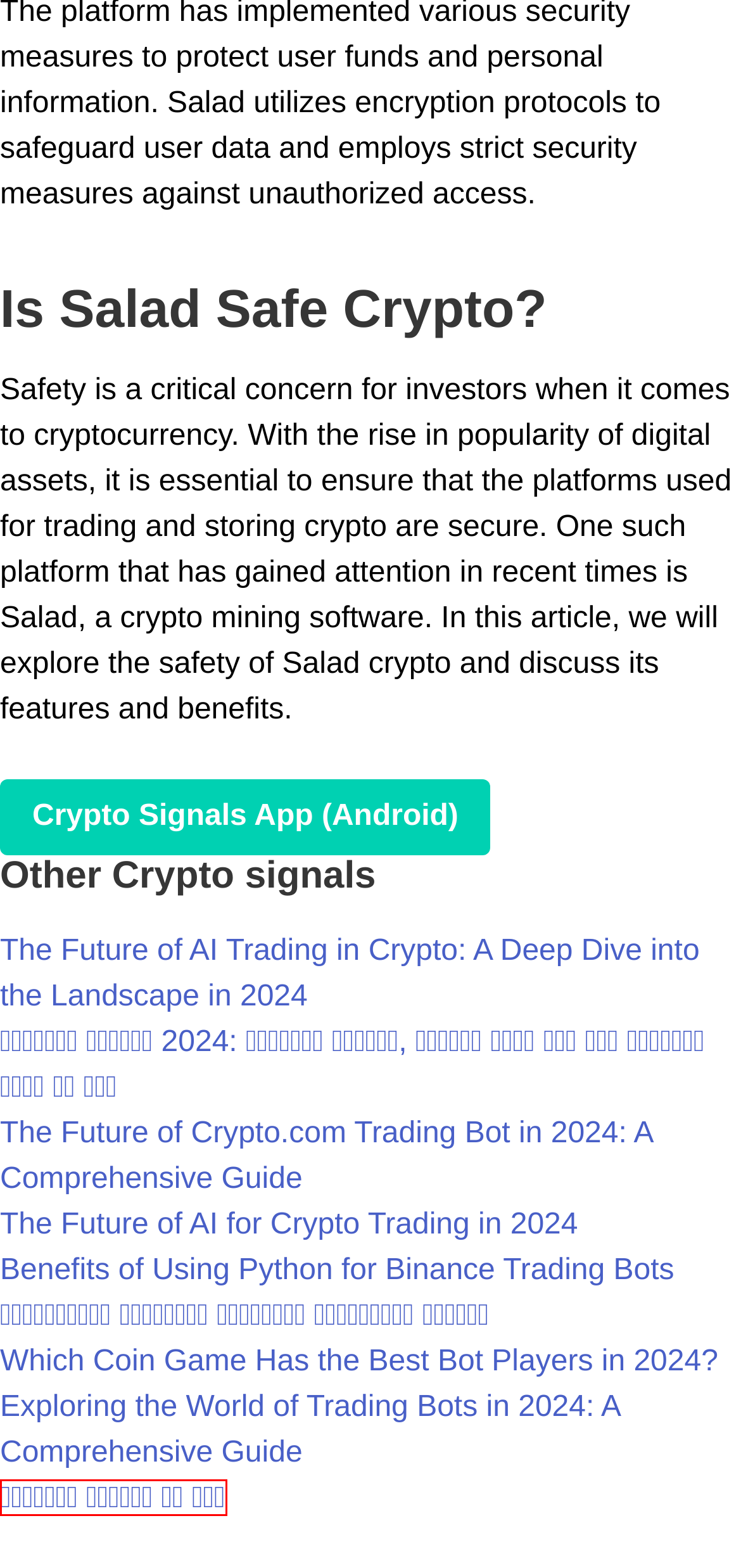Observe the screenshot of a webpage with a red bounding box around an element. Identify the webpage description that best fits the new page after the element inside the bounding box is clicked. The candidates are:
A. The Future of AI for Crypto Trading in 2024
B. ਕ੍ਰਿਪਟੋ ਮਾਰਜੀਨ ਦਾ ਅਰਥ
C. ਕ੍ਰਿਪਟੋ ਤਰੁਤੀਆ 2024: ਕ੍ਰਿਪਟੋ ਮੁਹਾਇਆ, ਇਨਵੈਸਟ ਕਰਨਾ ਅਤੇ ਦੇਣ ਦਰਸ਼ਾਉਣ ਵਾਲੇ ਸਬ ਕੁਝ
D. Which Coin Game Has the Best Bot Players in 2024?
E. Benefits of Using Python for Binance Trading Bots
F. విల్హెల్మ్ డెన్నిస్ క్రిప్టో ట్రేడింగ్ స్కామ్
G. Exploring the World of Trading Bots in 2024: A Comprehensive Guide
H. The Future of AI Trading in Crypto: A Deep Dive into the Landscape in 2024

B